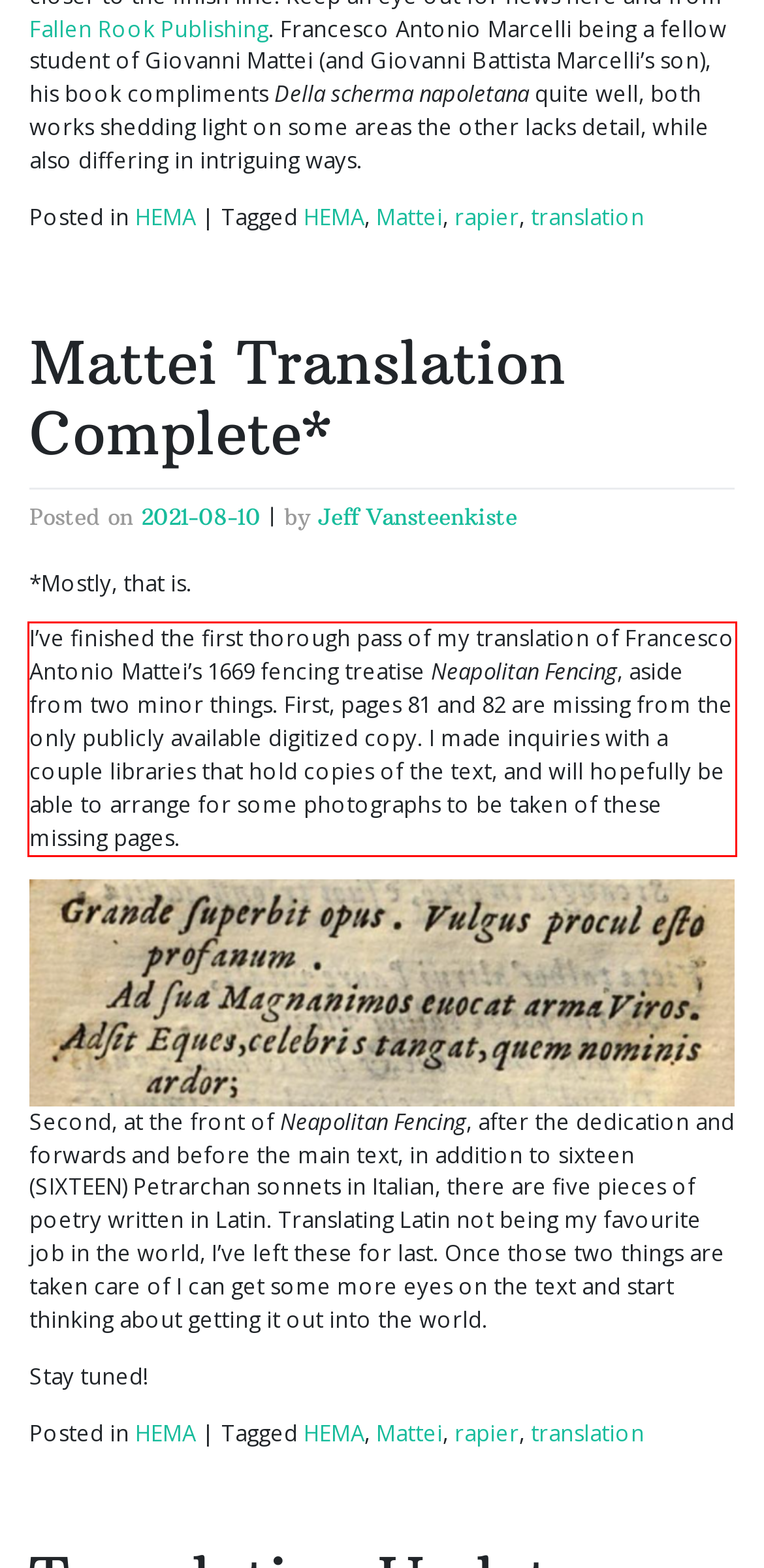Your task is to recognize and extract the text content from the UI element enclosed in the red bounding box on the webpage screenshot.

I’ve finished the first thorough pass of my translation of Francesco Antonio Mattei’s 1669 fencing treatise Neapolitan Fencing, aside from two minor things. First, pages 81 and 82 are missing from the only publicly available digitized copy. I made inquiries with a couple libraries that hold copies of the text, and will hopefully be able to arrange for some photographs to be taken of these missing pages.